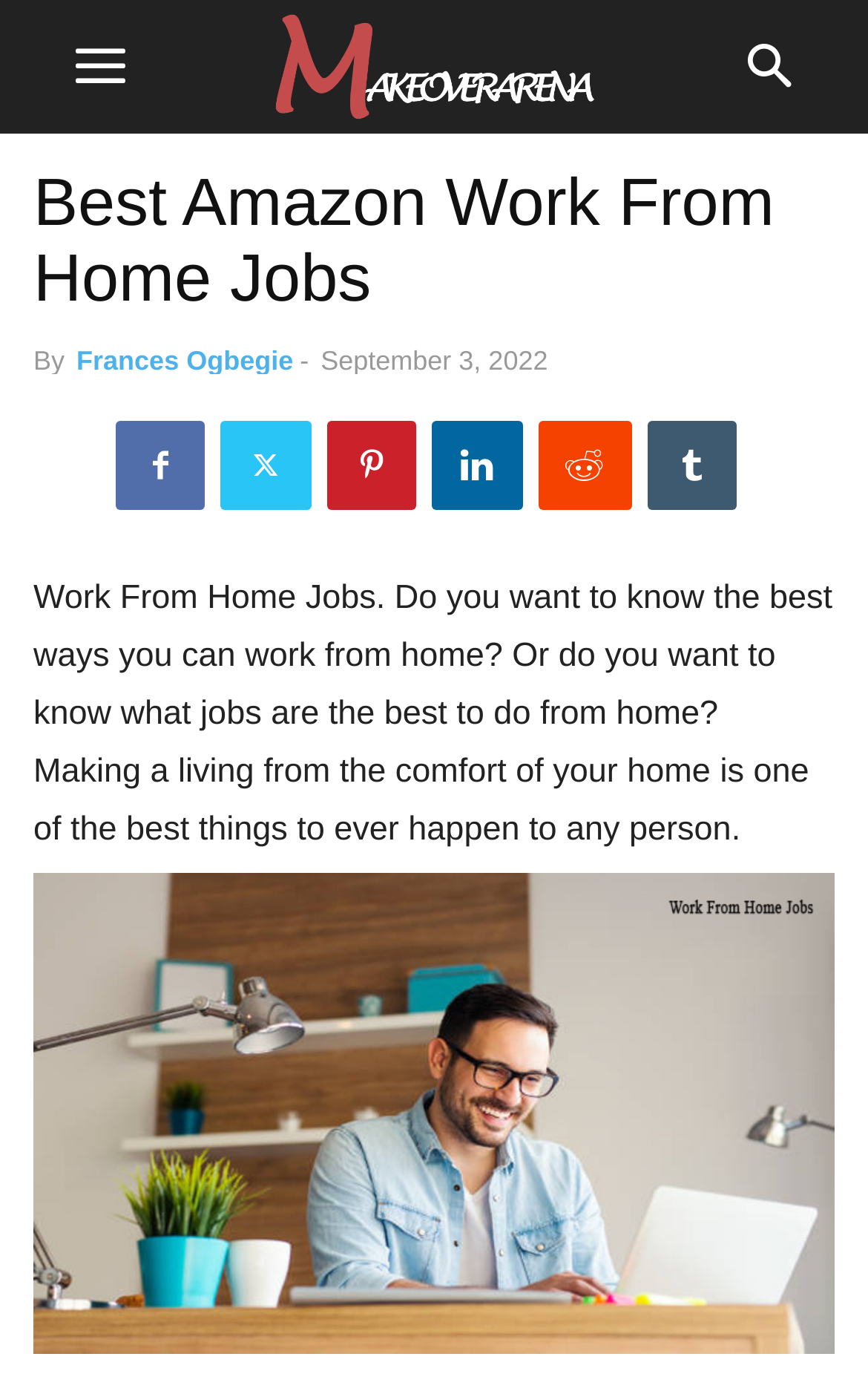What is the topic of the article?
Provide a concise answer using a single word or phrase based on the image.

Work From Home Jobs